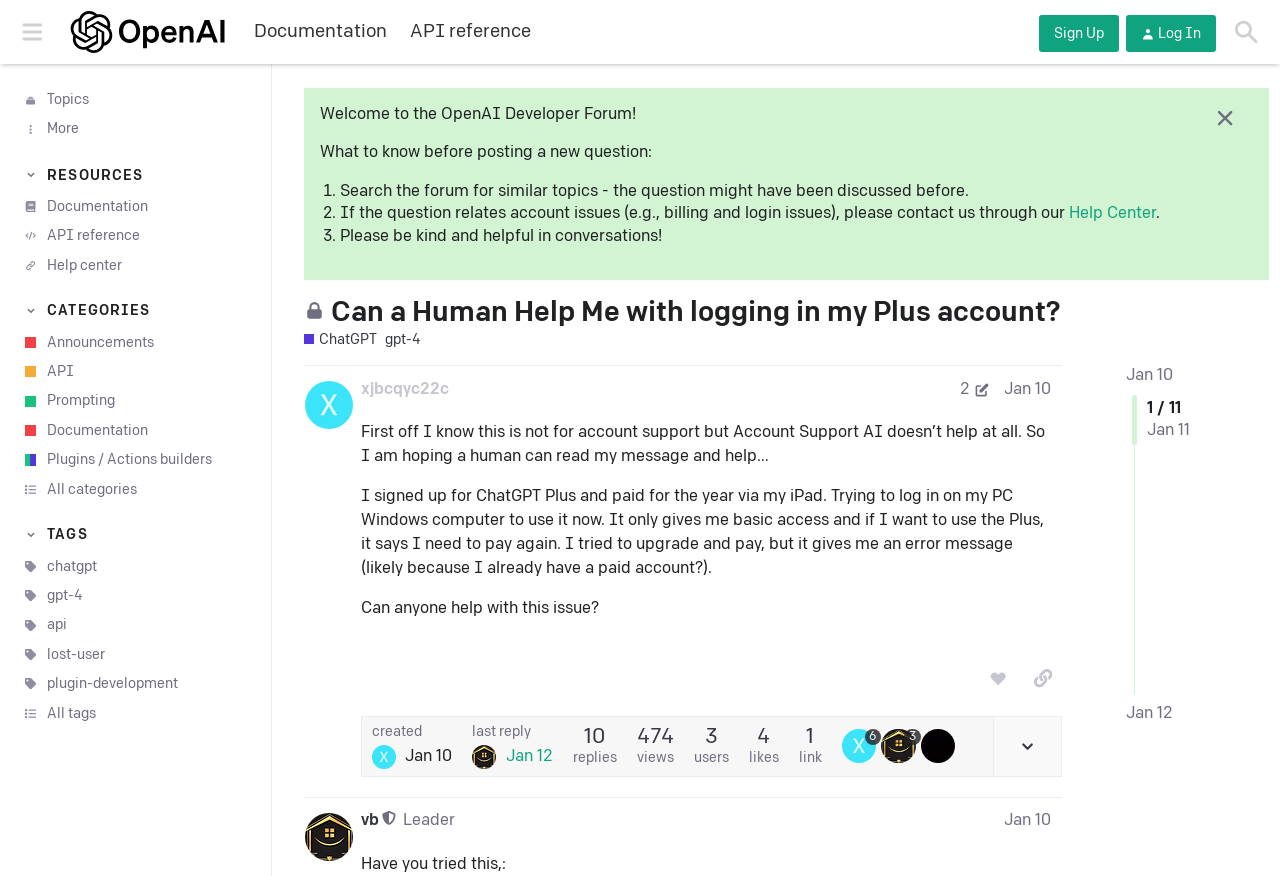What is the main title displayed on this webpage?

Can a Human Help Me with logging in my Plus account?